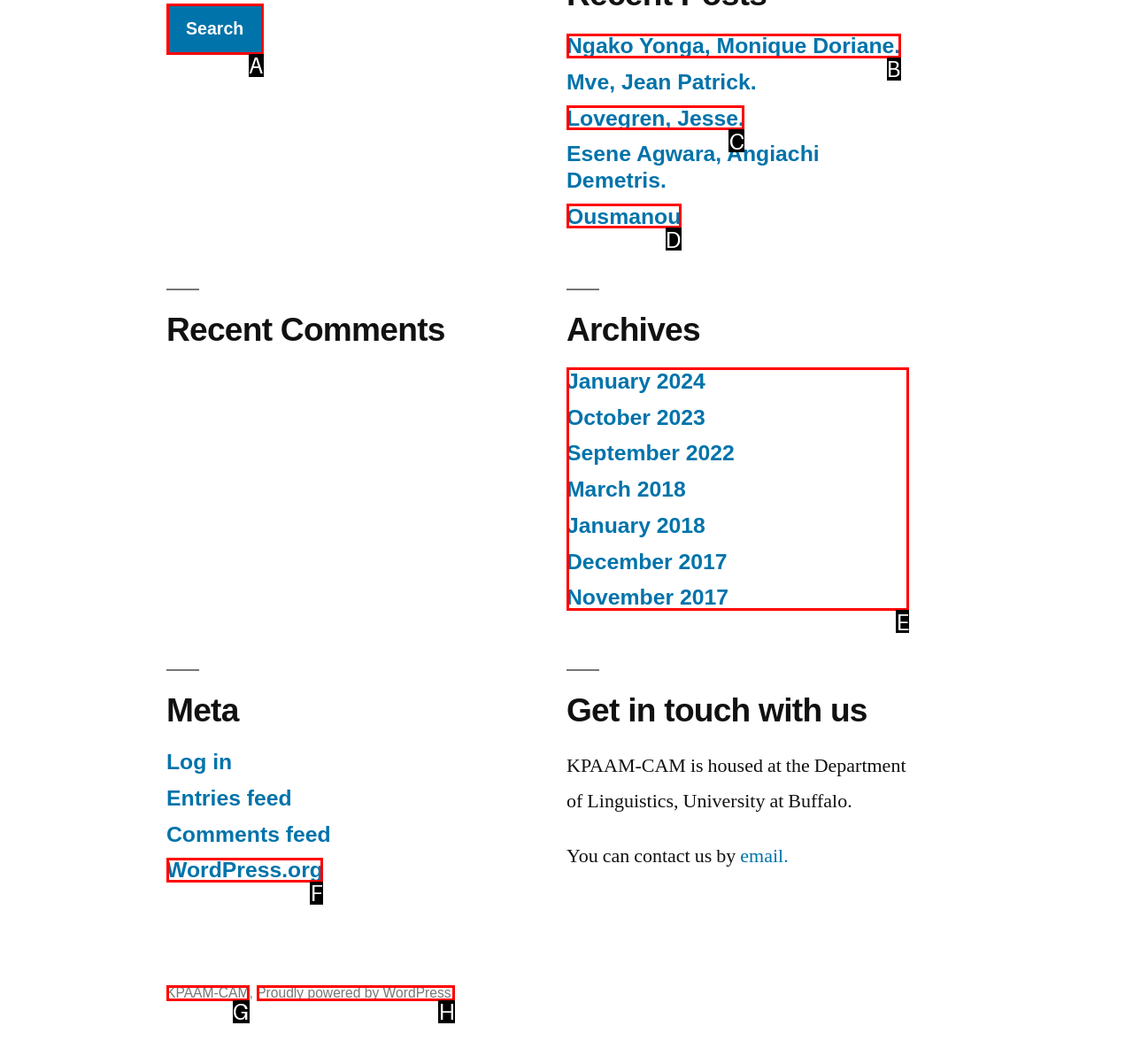Identify the correct lettered option to click in order to perform this task: View archives. Respond with the letter.

E